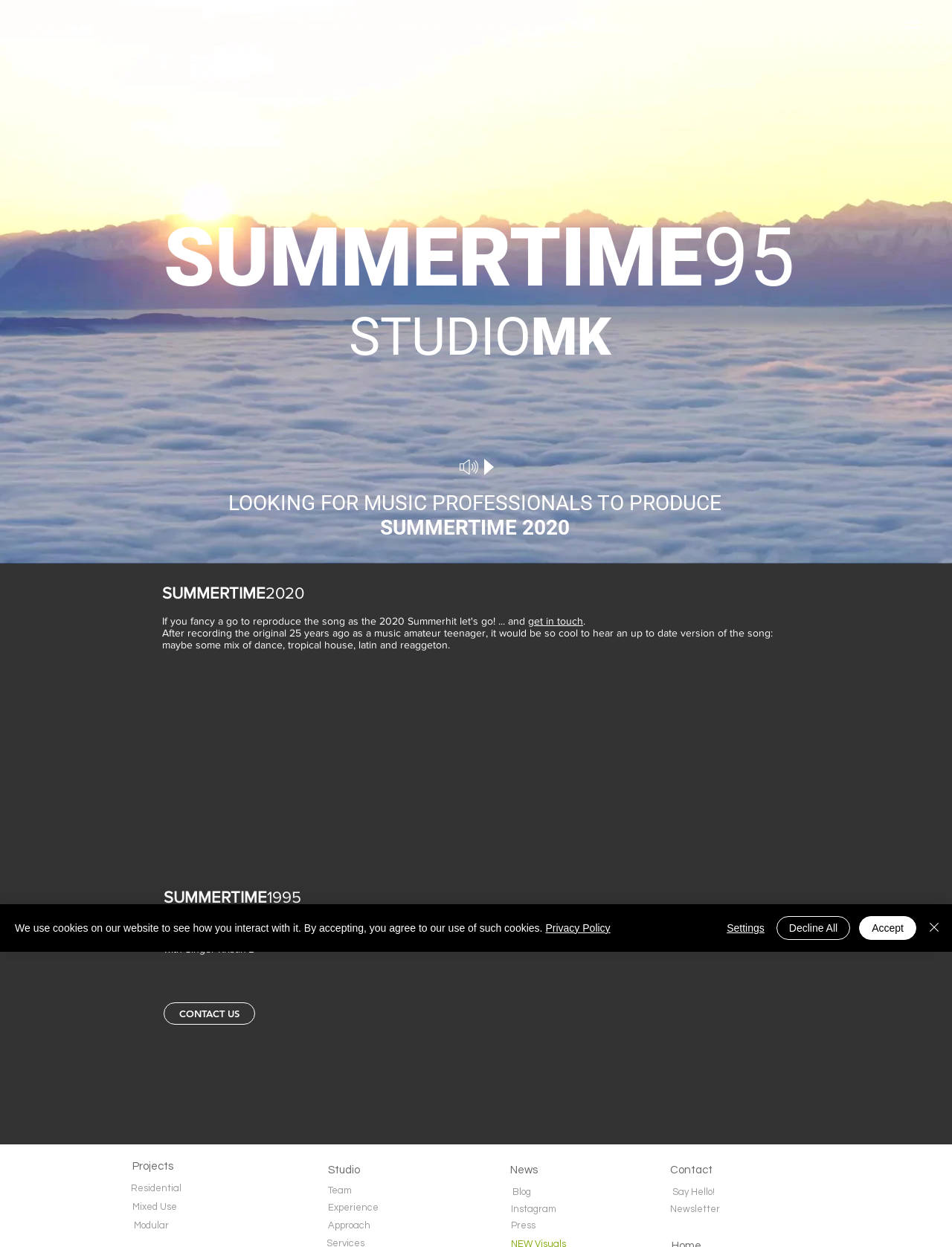Describe every aspect of the webpage in a detailed manner.

The webpage is about STUDIO MK, celebrating 25 years of SUMMERTIME from 1995 to 2020. At the top, there is a heading "STUDIOMK" followed by a link "=" on the right side. Below this, there is a main section with a heading "PROJECTS · EXPERIENCE · STUDIO · NEWS · CONTACTS" that spans across the page. 

On the left side, there is a section dedicated to SUMMERTIME95, with headings "SUMMERTIME95" and "STUDIOMK" stacked on top of each other. Below this, there is an audio player with a "Play" button. 

Adjacent to the audio player, there are headings "LOOKING FOR MUSIC PROFESSIONALS TO PRODUCE" and "SUMMERTIME 2020" stacked on top of each other. 

On the right side, there is a call-to-action "get in touch" with a period next to it. Below this, there is a paragraph of text describing the original recording of SUMMERTIME in 1995 and the desire to hear an updated version. 

Further down, there is a section with the title "SUMMER" and "TIME" on separate lines, followed by the year "1995" and "STUDIO MK". Below this, there is a section with the title "Original Recording 1995" and "with Singer Kristin·B" on separate lines. 

There is a "CONTACT US" button at the bottom left corner. On the bottom right corner, there are links to "NEWS", "Projects", "Residential", "Mixed Use", "Modular", "Studio", "Team", "Experience", "Approach", "News", "Blog", "Instagram", "Press", "Contact", and "Say Hello!".

In the middle of the page, there is a cookie policy alert with a "Privacy Policy" link, "Accept", "Decline All", and "Settings" buttons. The alert is accompanied by a "Close" button with a close icon.